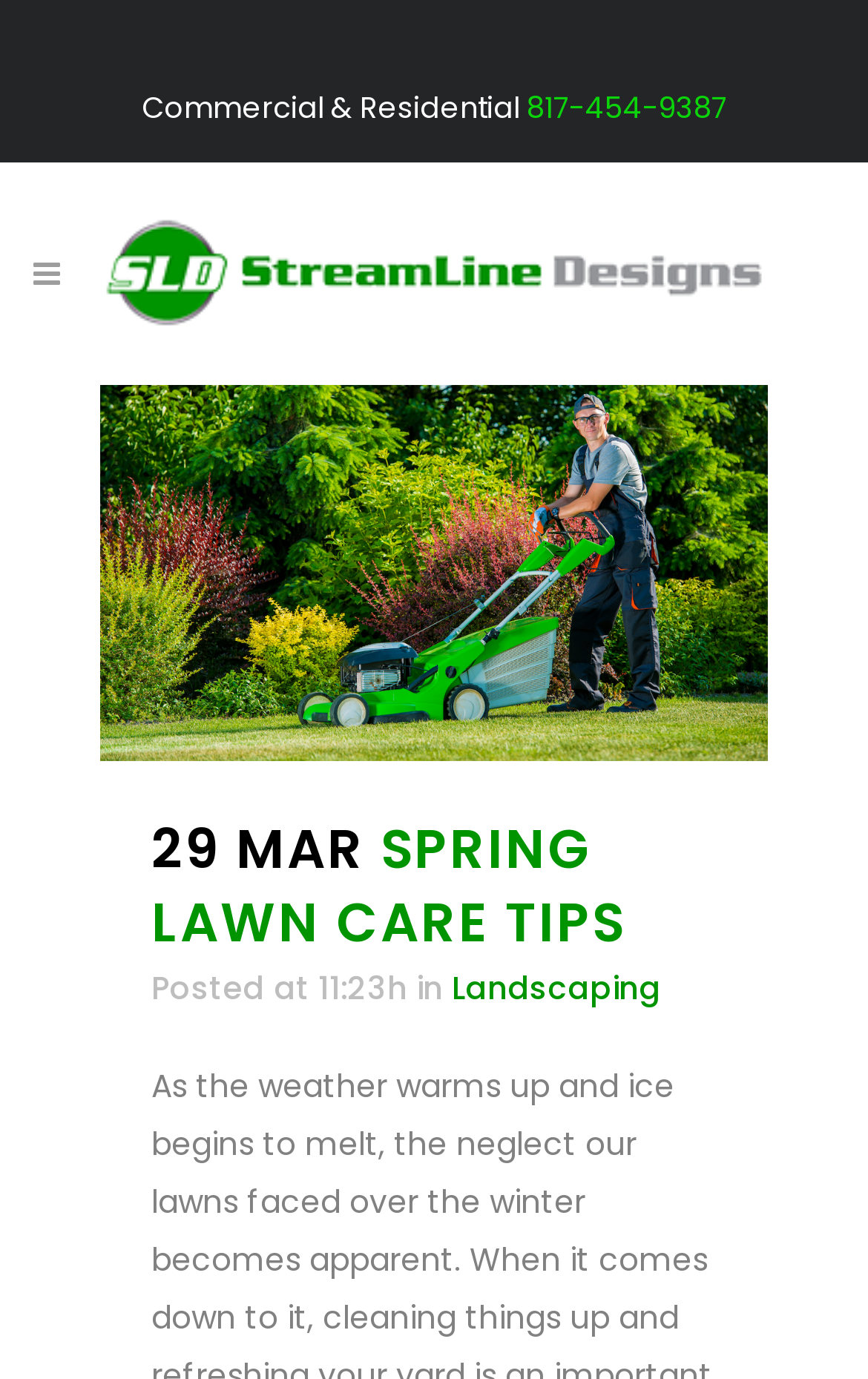From the image, can you give a detailed response to the question below:
What is the topic of the article on the webpage?

I determined the topic of the article by reading the heading element '29 MAR SPRING LAWN CARE TIPS' which is a prominent element on the webpage.